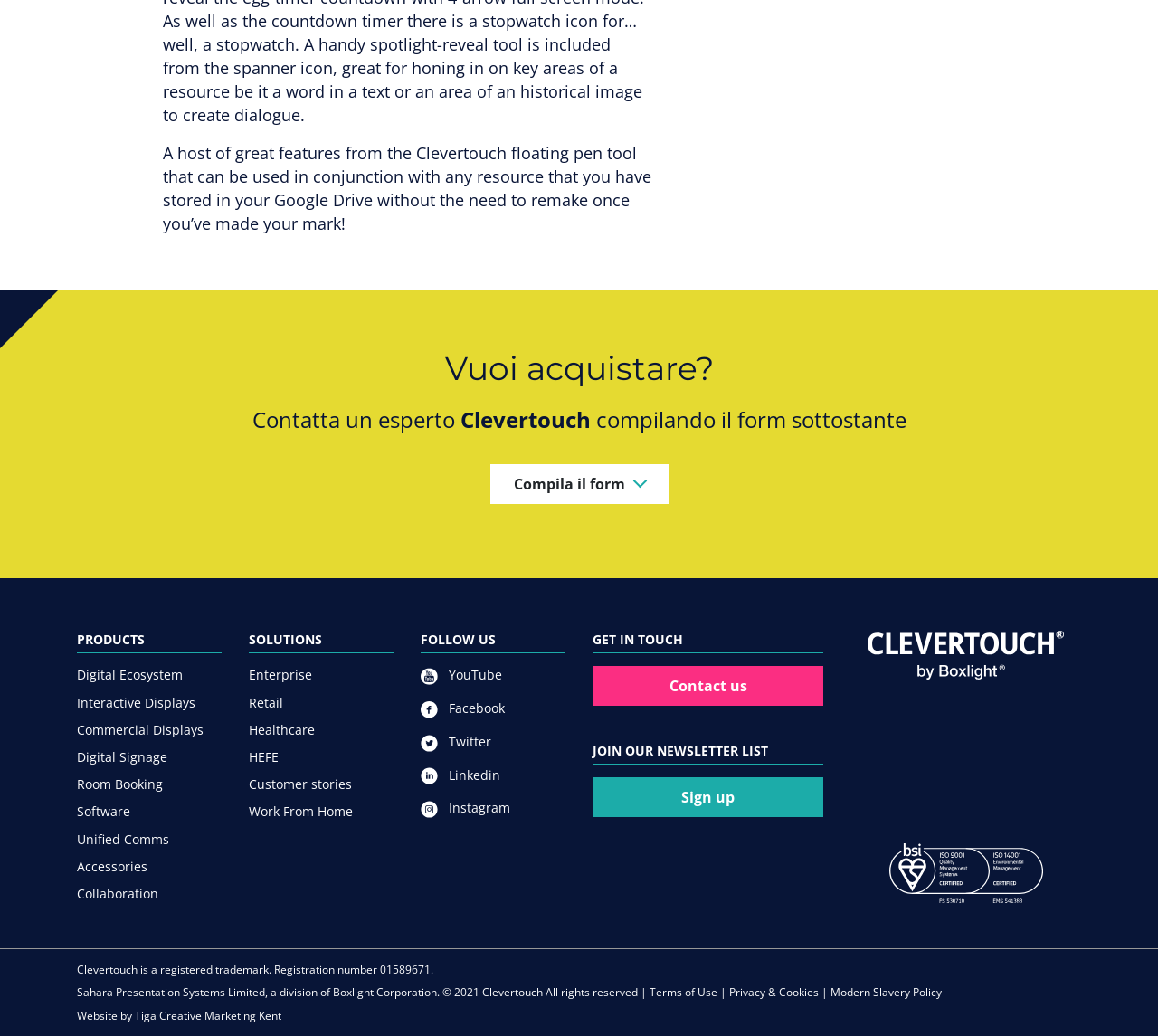Please identify the bounding box coordinates of the area that needs to be clicked to fulfill the following instruction: "Sign up for the newsletter."

[0.512, 0.75, 0.711, 0.789]